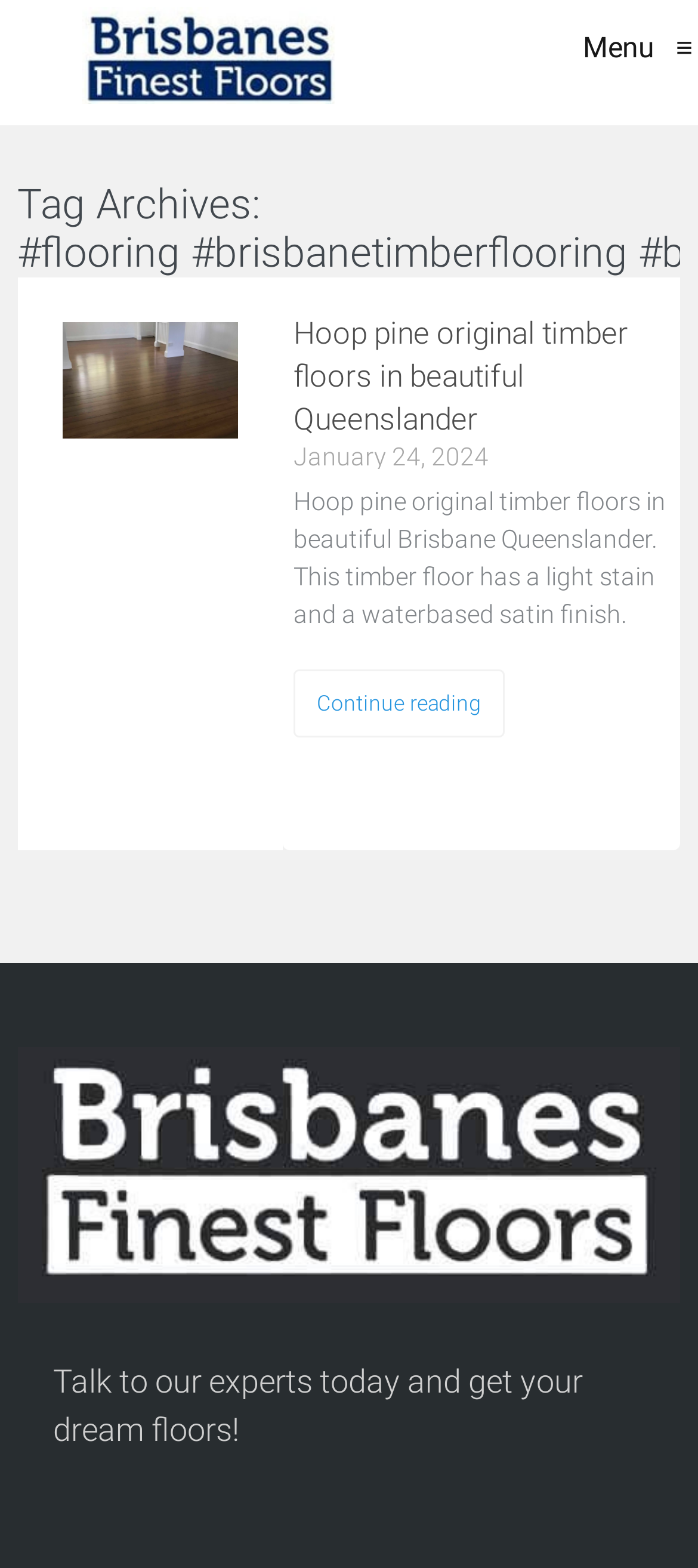Please use the details from the image to answer the following question comprehensively:
What is the date of the article?

The date of the article can be found below the heading, where it is written 'January 24, 2024'.